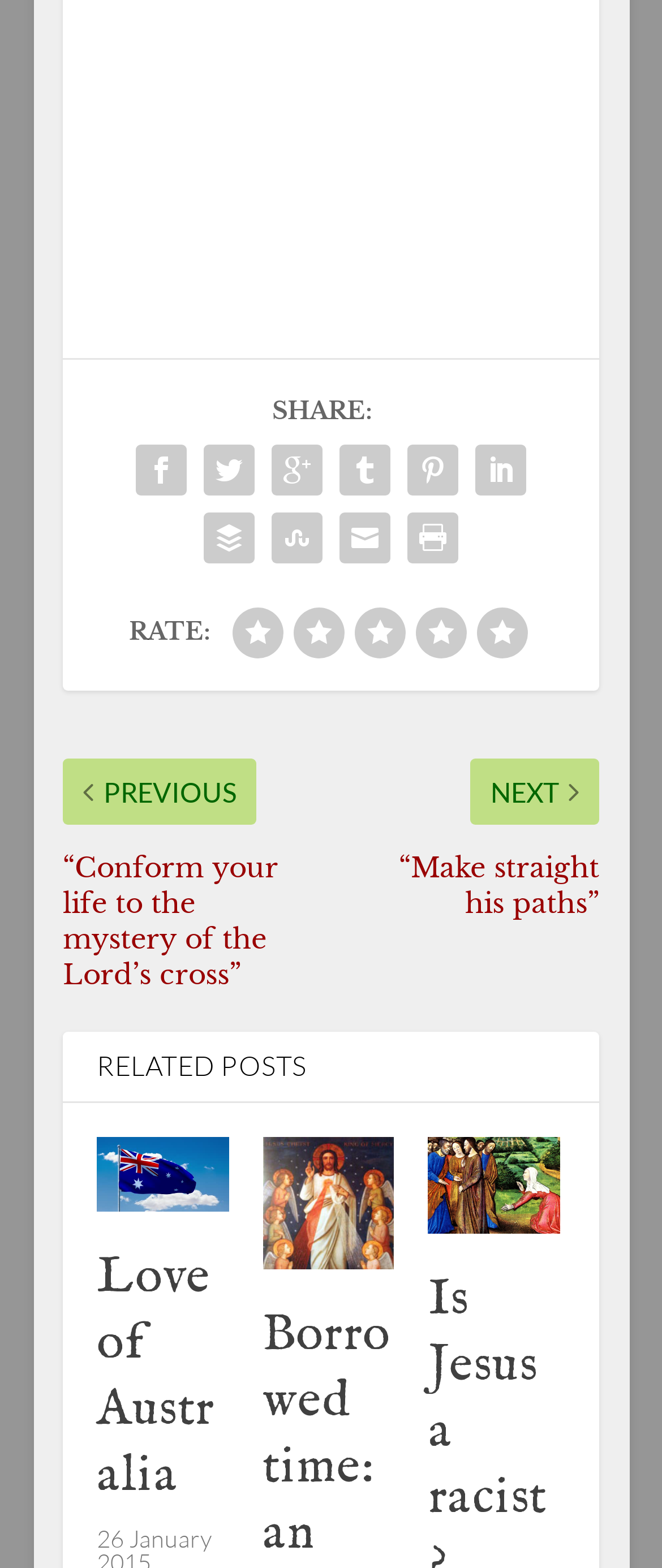What is the position of the 'RATE:' section relative to the 'SHARE:' section?
Kindly offer a detailed explanation using the data available in the image.

The 'RATE:' section has a higher y-coordinate than the 'SHARE:' section, which suggests that it is positioned below the 'SHARE:' section on the webpage.